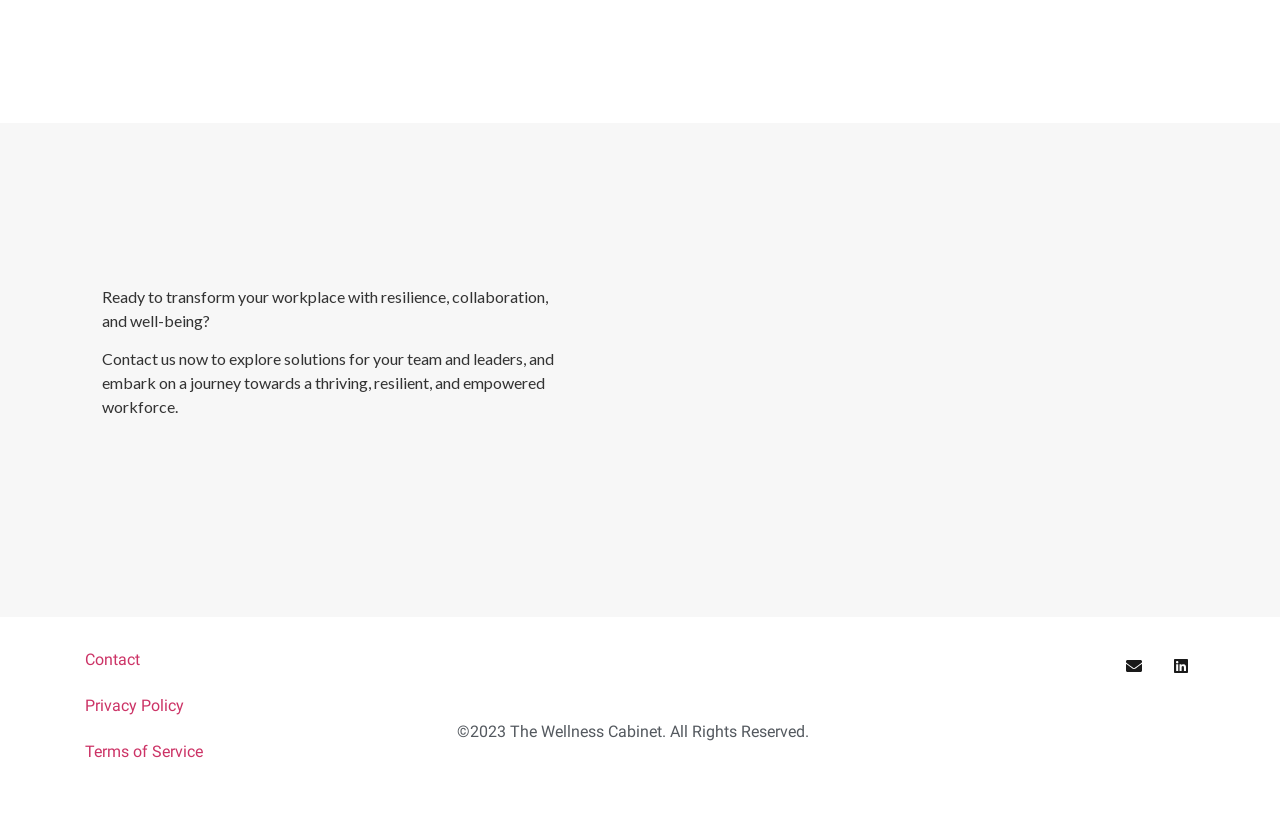Using the provided element description, identify the bounding box coordinates as (top-left x, top-left y, bottom-right x, bottom-right y). Ensure all values are between 0 and 1. Description: alt="The Wellness Cabinet logo"

[0.417, 0.794, 0.573, 0.859]